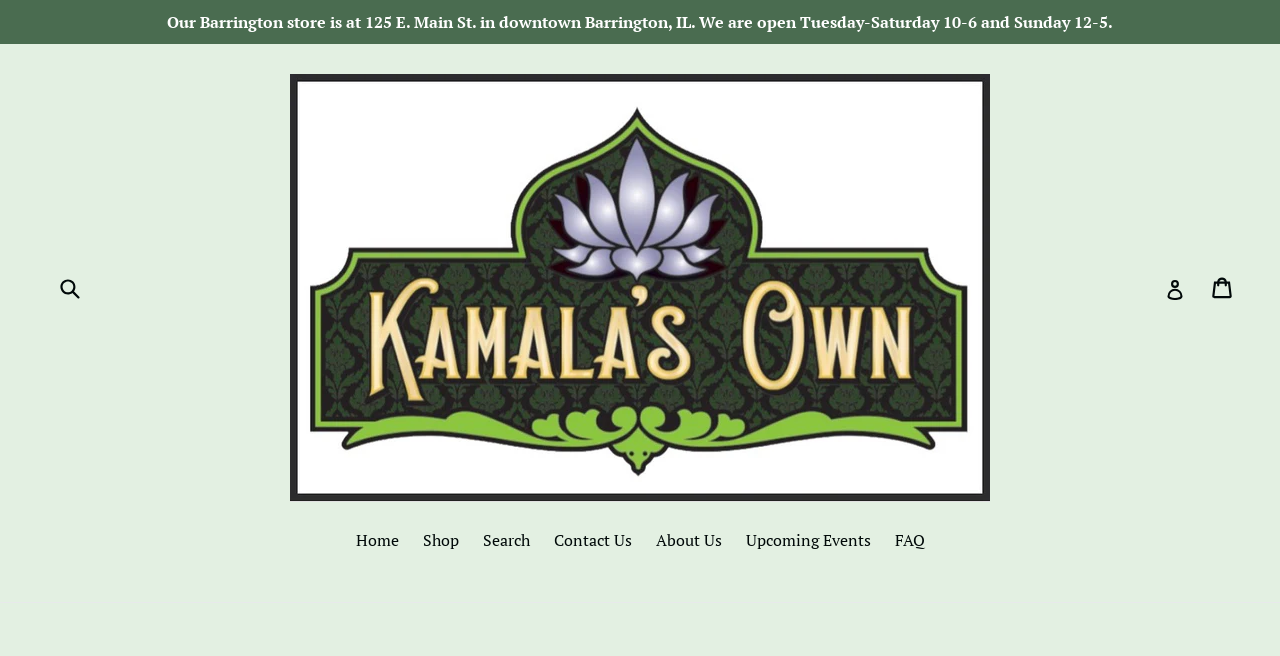Locate the bounding box coordinates of the element you need to click to accomplish the task described by this instruction: "Open the Mac App Store".

None